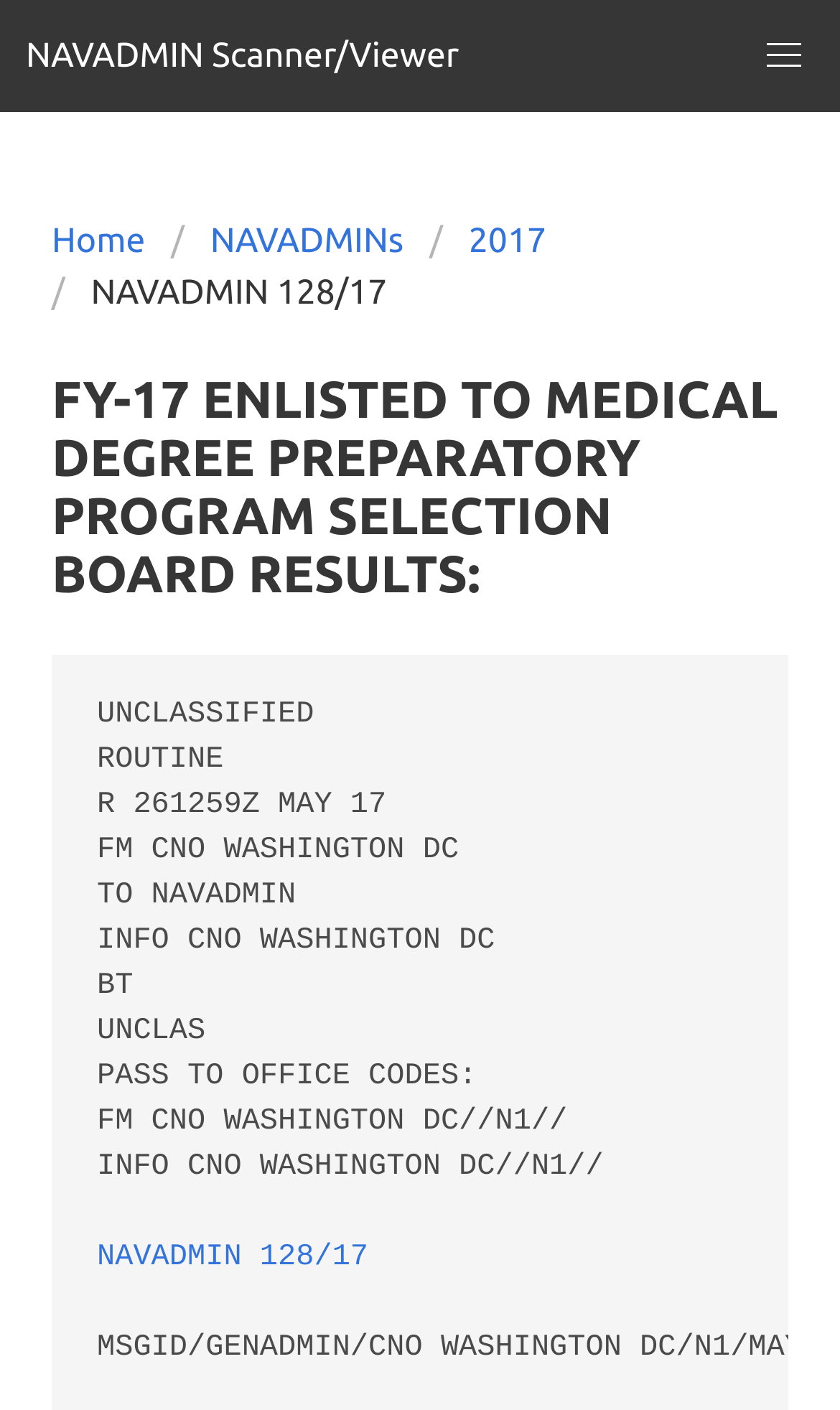What is the date of the message? Based on the image, give a response in one word or a short phrase.

May 17